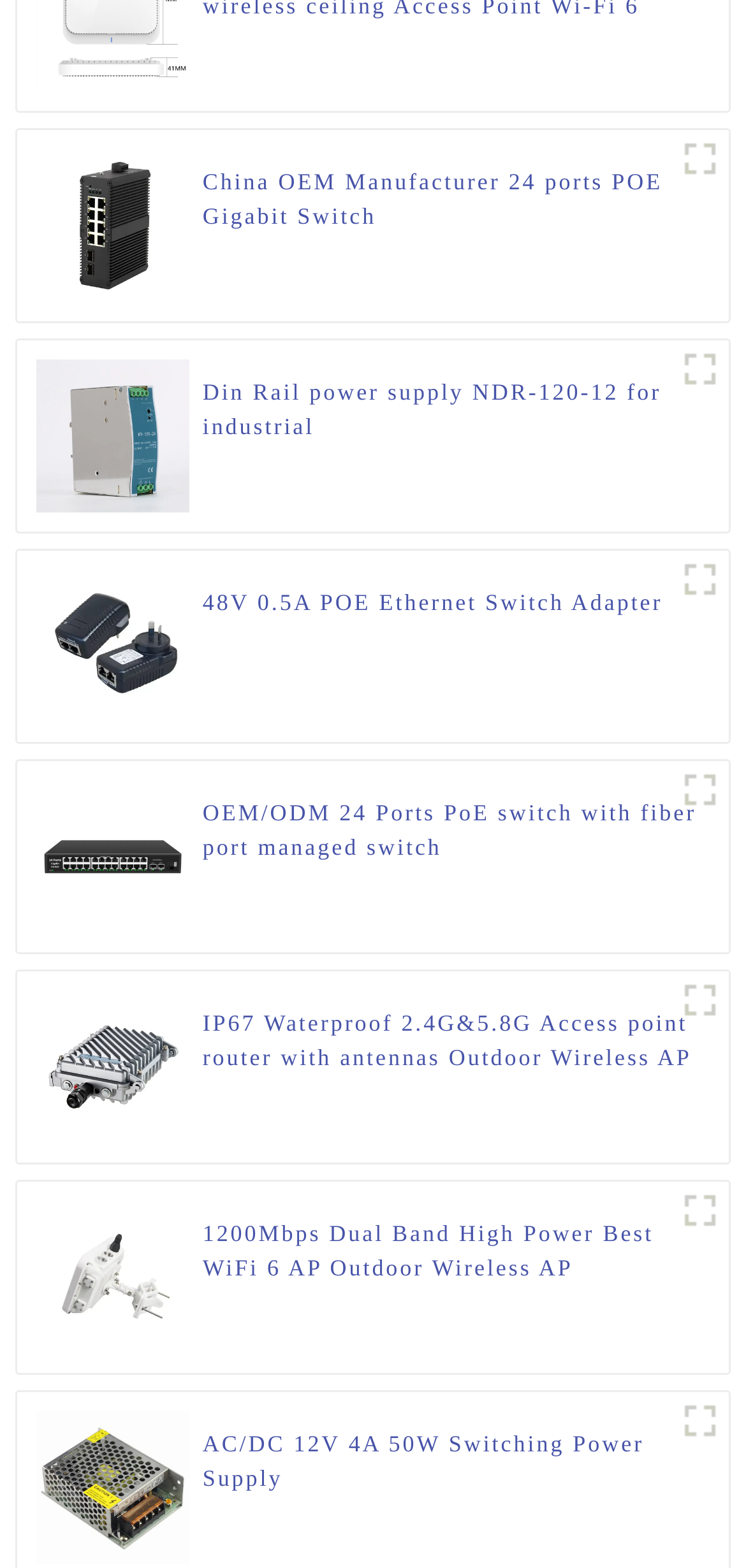Identify the bounding box coordinates of the specific part of the webpage to click to complete this instruction: "Explore Din Rail Power Supply products".

[0.048, 0.267, 0.254, 0.285]